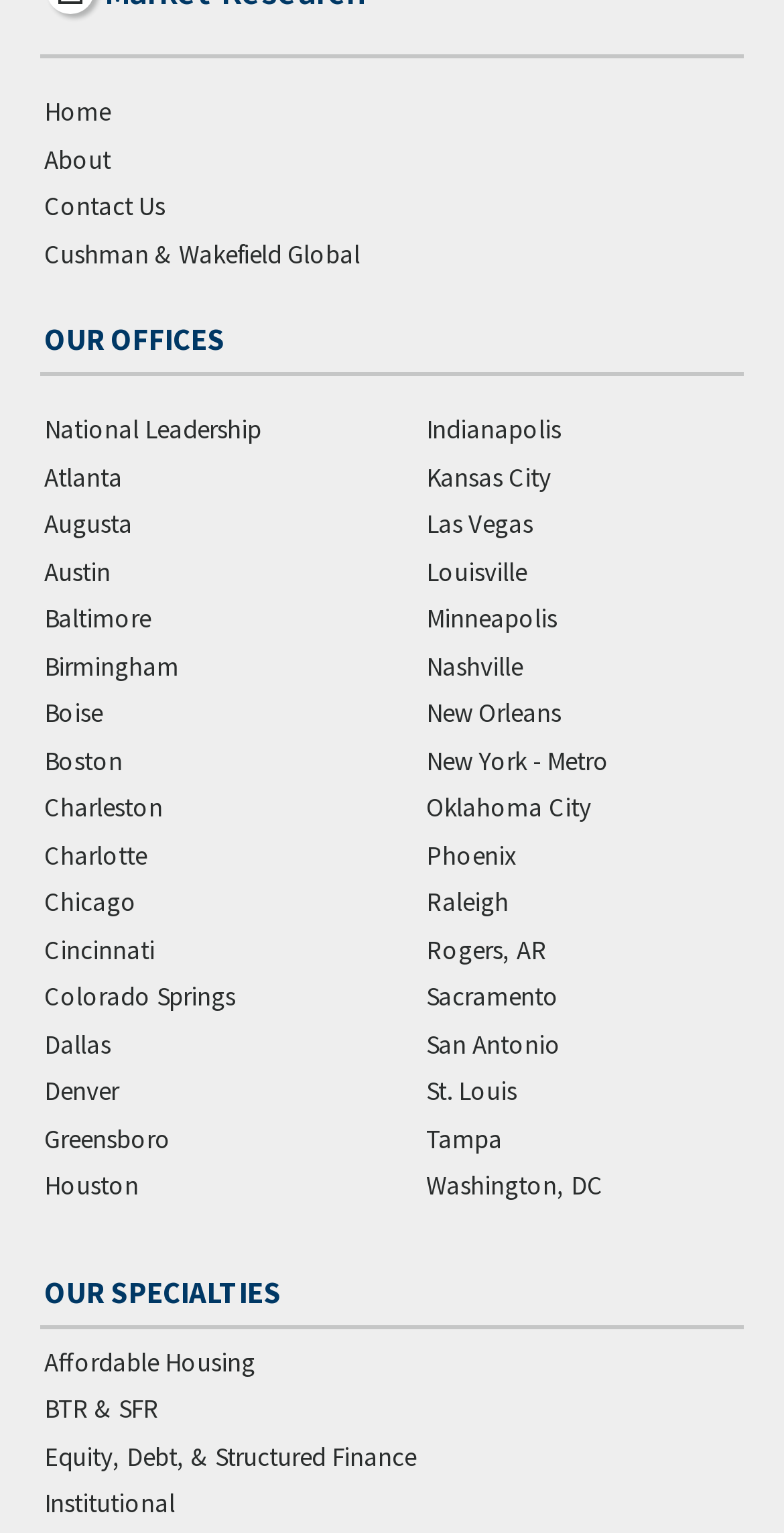Show the bounding box coordinates for the HTML element described as: "Charlotte".

[0.051, 0.543, 0.462, 0.573]